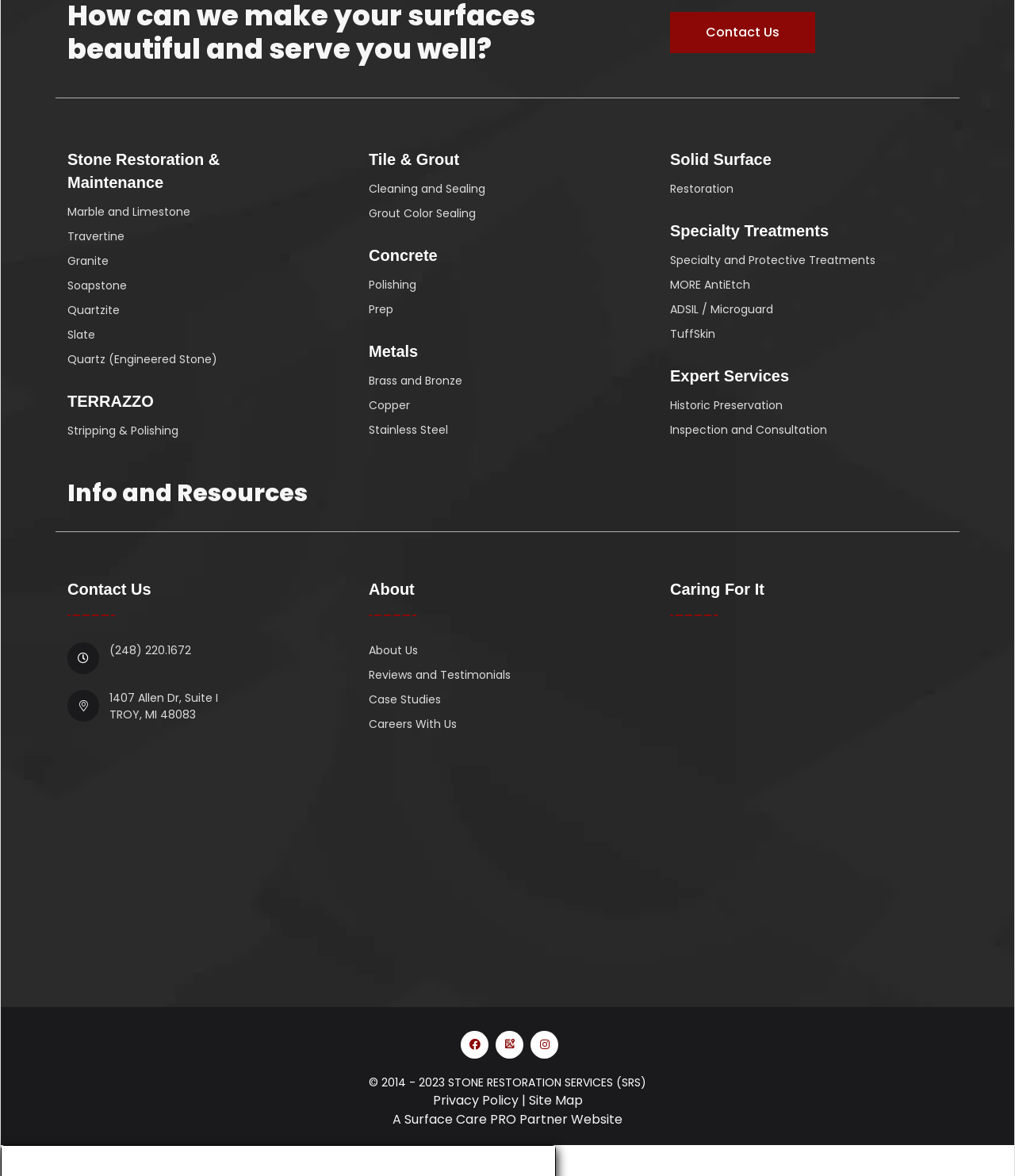What is the name of the company?
Based on the visual content, answer with a single word or a brief phrase.

STONE RESTORATION SERVICES (SRS)